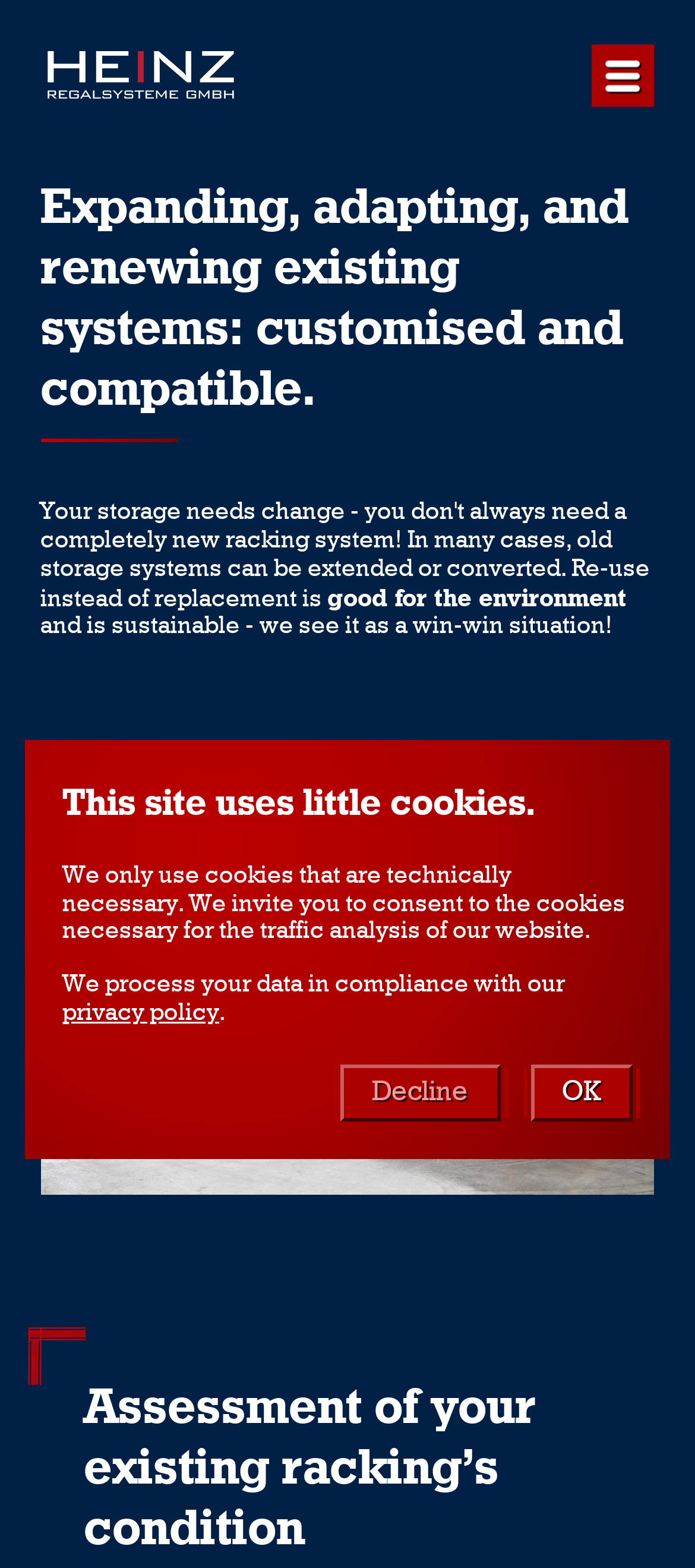What is the purpose of the image at the bottom?
Utilize the image to construct a detailed and well-explained answer.

I found the purpose of the image by looking at the image element with the description 'Renew your warehouse with Heinz Racking Systems', which is located at the bottom of the page.